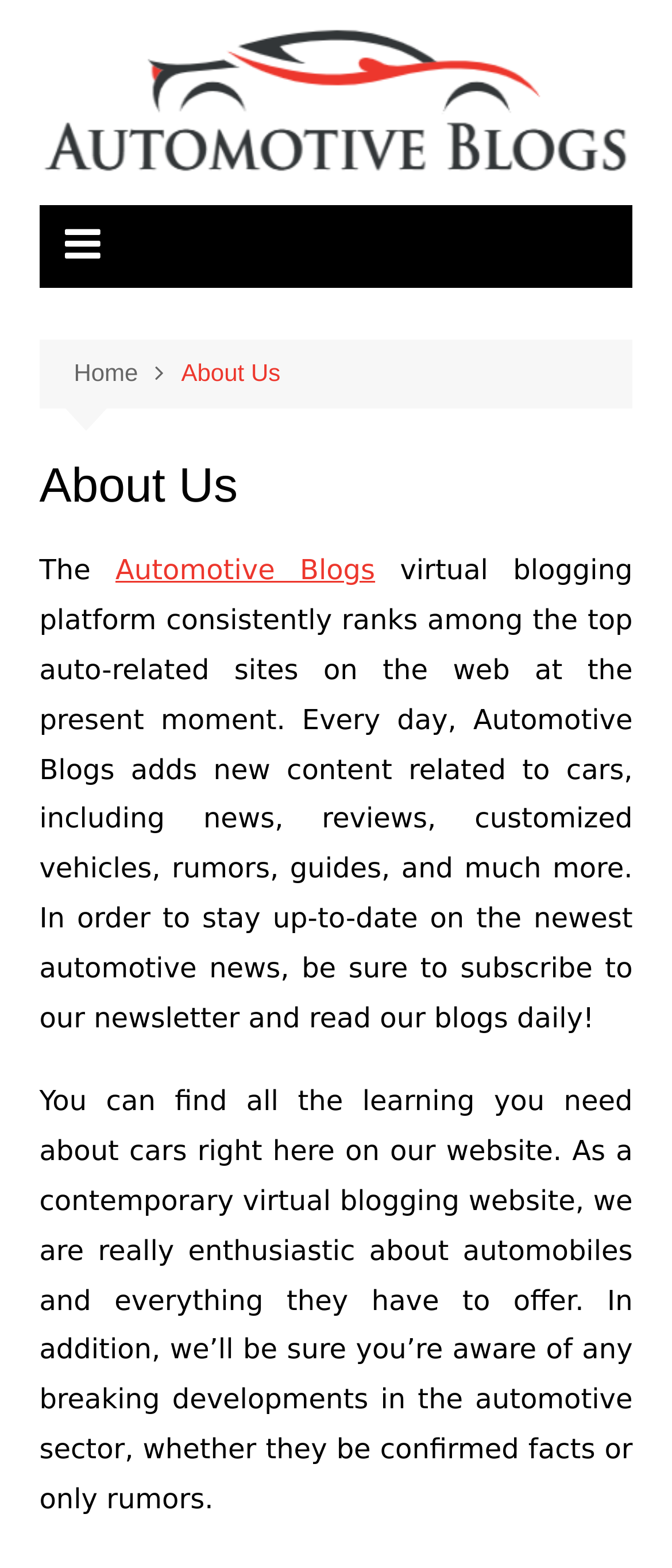Refer to the image and provide an in-depth answer to the question:
What can users find on the website?

I determined the answer by reading the text that says 'You can find all the learning you need about cars right here on our website.'.